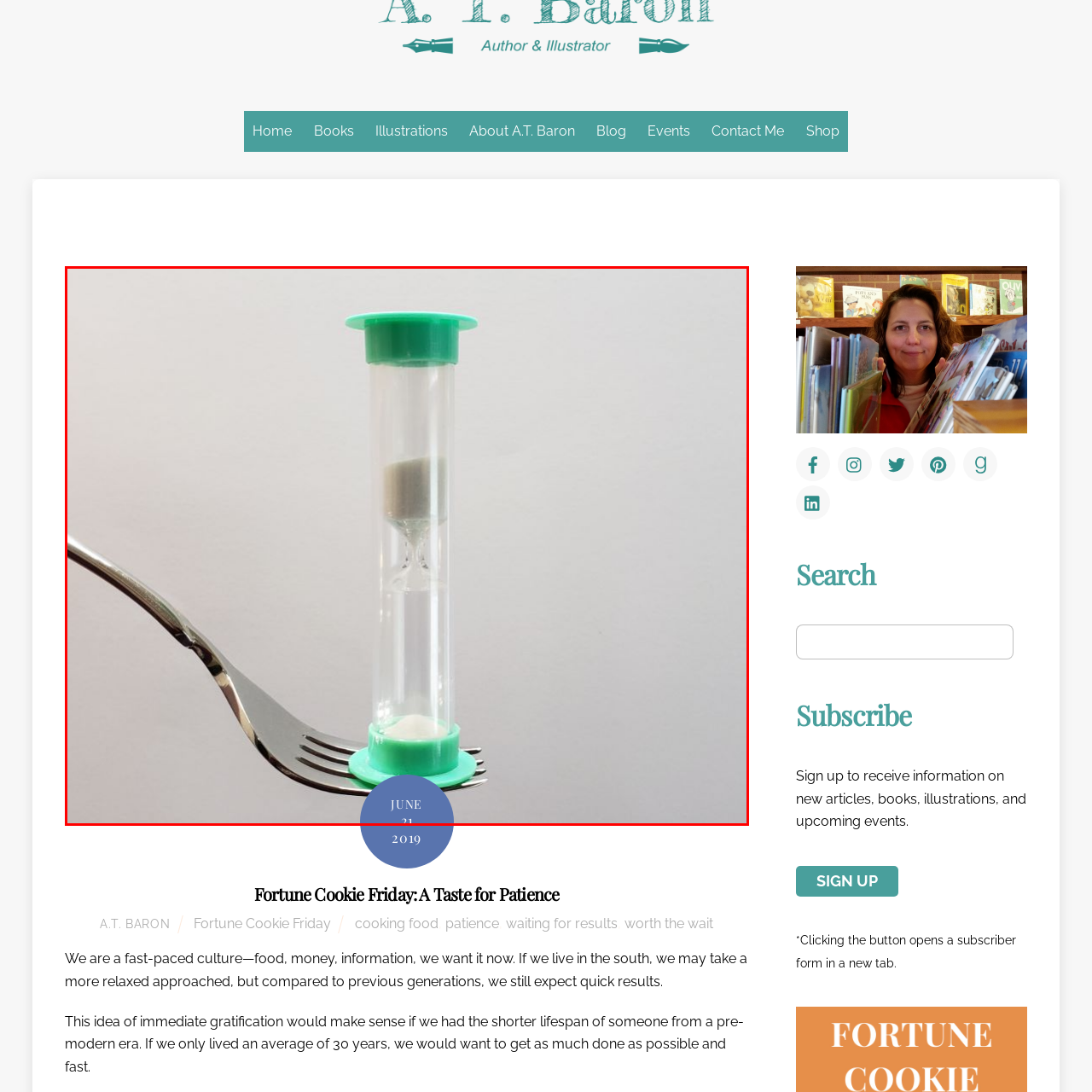Explain in detail what is shown in the red-bordered image.

The image features a unique hourglass perched delicately on the tines of a fork, symbolizing the theme of patience and time. The hourglass, characterized by its transparent body and vibrant green end caps, houses a small quantity of grey sand, representing the slow passage of time. Below the hourglass, a circular blue label displays the date "JUNE 21," grounding the visual in a specific moment. This creative arrangement evokes the notion of waiting—a central theme expressed in the accompanying text titled "Fortune Cookie Friday: A Taste for Patience," highlighting a cultural commentary on the fast-paced nature of contemporary life and the value of taking time to savor experiences. The image underscores the article's exploration of patience in a world that often prioritizes immediacy.